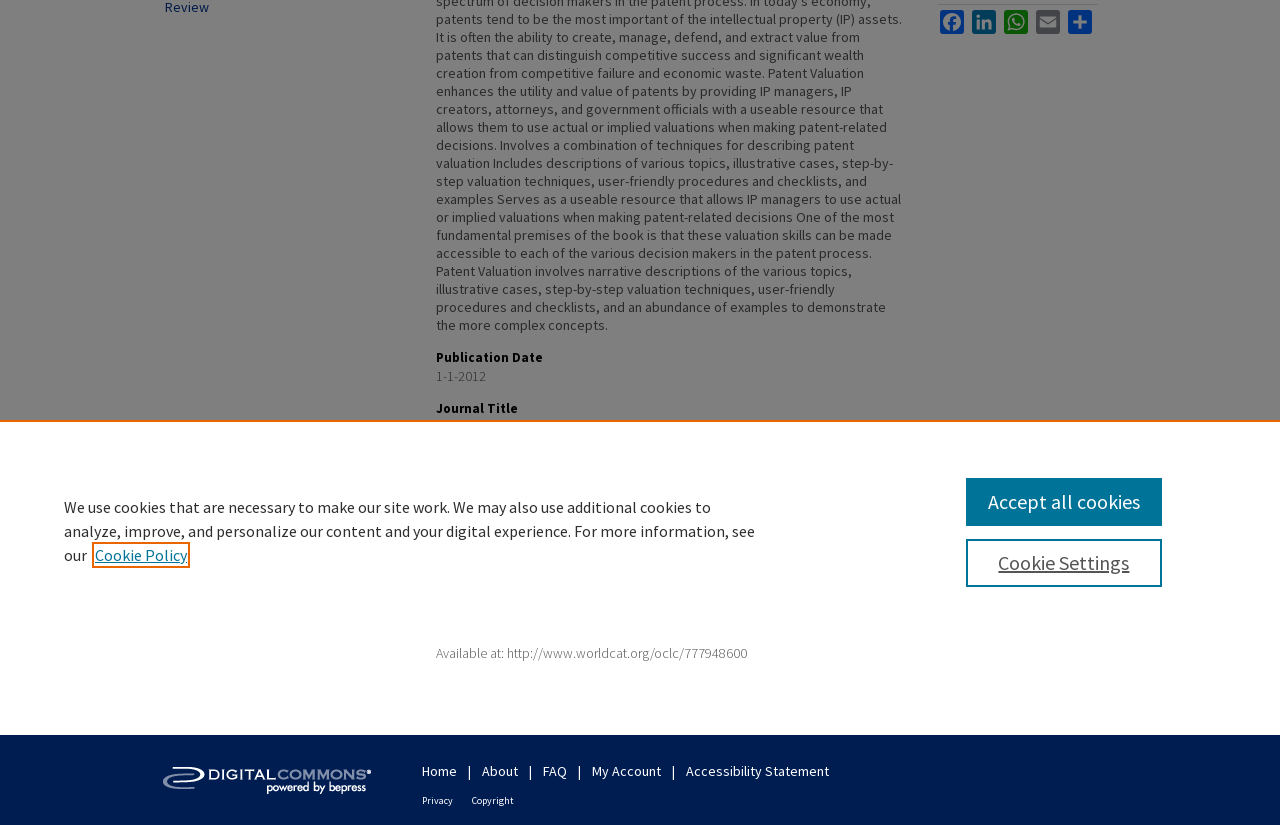Identify the bounding box for the given UI element using the description provided. Coordinates should be in the format (top-left x, top-left y, bottom-right x, bottom-right y) and must be between 0 and 1. Here is the description: About

[0.377, 0.923, 0.405, 0.945]